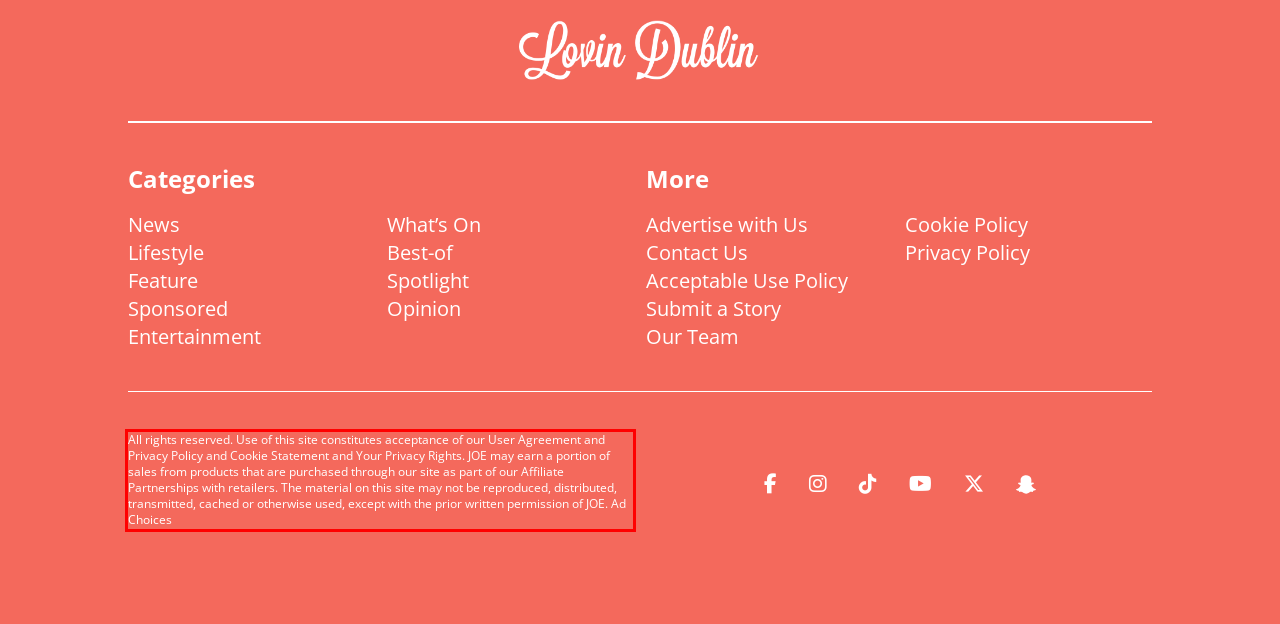Using the provided screenshot, read and generate the text content within the red-bordered area.

All rights reserved. Use of this site constitutes acceptance of our User Agreement and Privacy Policy and Cookie Statement and Your Privacy Rights. JOE may earn a portion of sales from products that are purchased through our site as part of our Affiliate Partnerships with retailers. The material on this site may not be reproduced, distributed, transmitted, cached or otherwise used, except with the prior written permission of JOE. Ad Choices